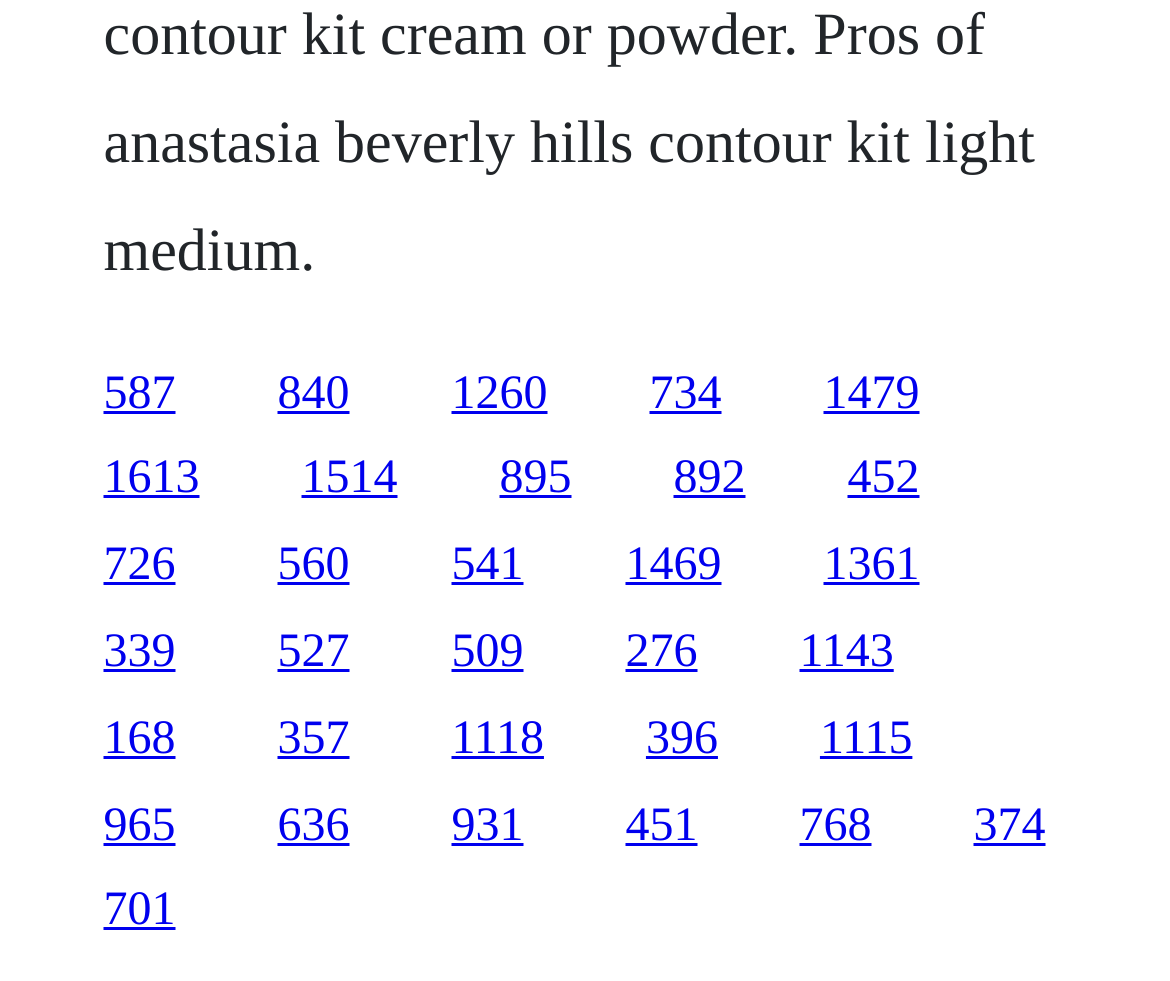Identify the bounding box coordinates of the area that should be clicked in order to complete the given instruction: "access the ninth link". The bounding box coordinates should be four float numbers between 0 and 1, i.e., [left, top, right, bottom].

[0.088, 0.463, 0.171, 0.515]